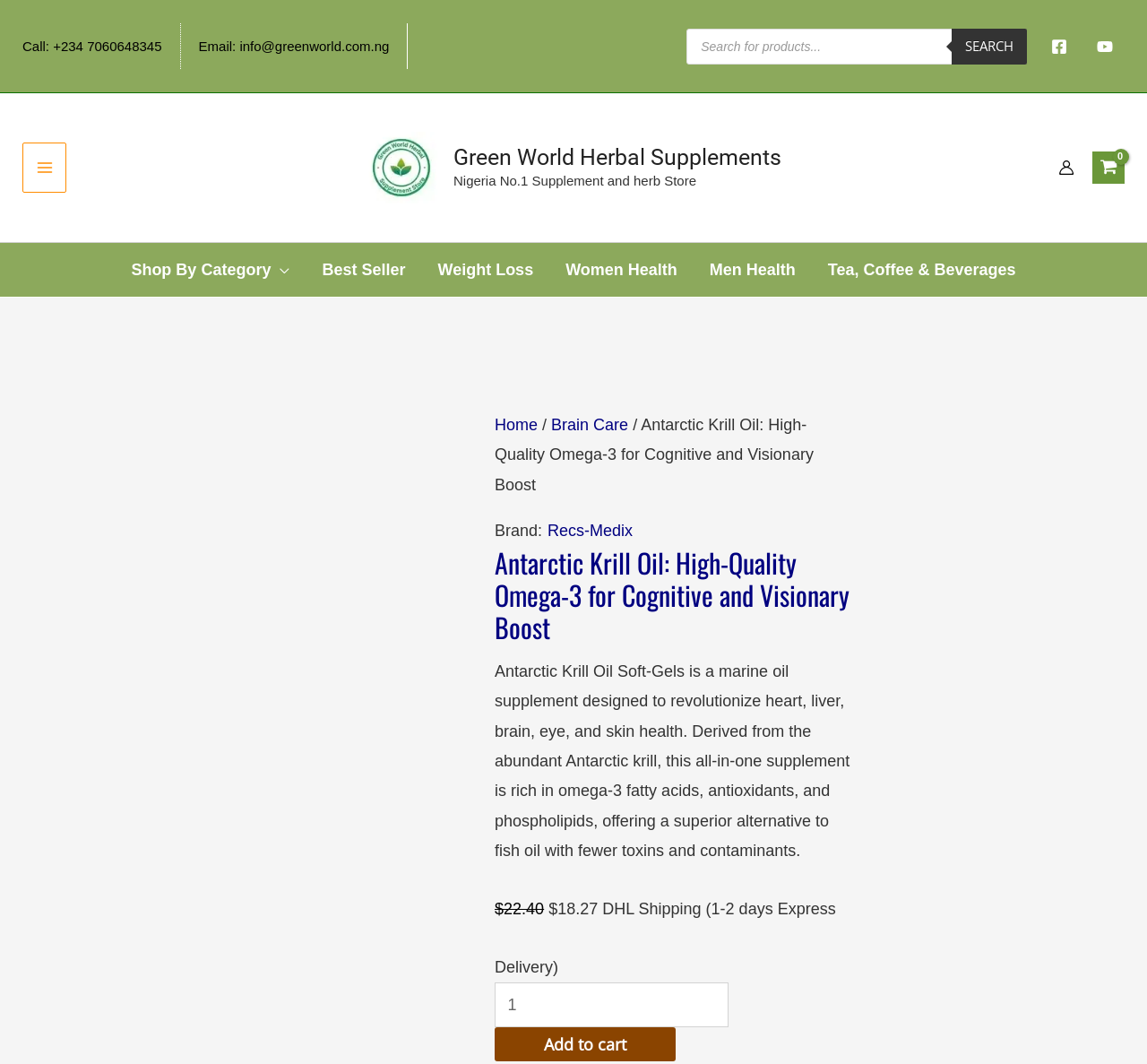What is the shipping method for the product?
Give a single word or phrase answer based on the content of the image.

DHL Shipping